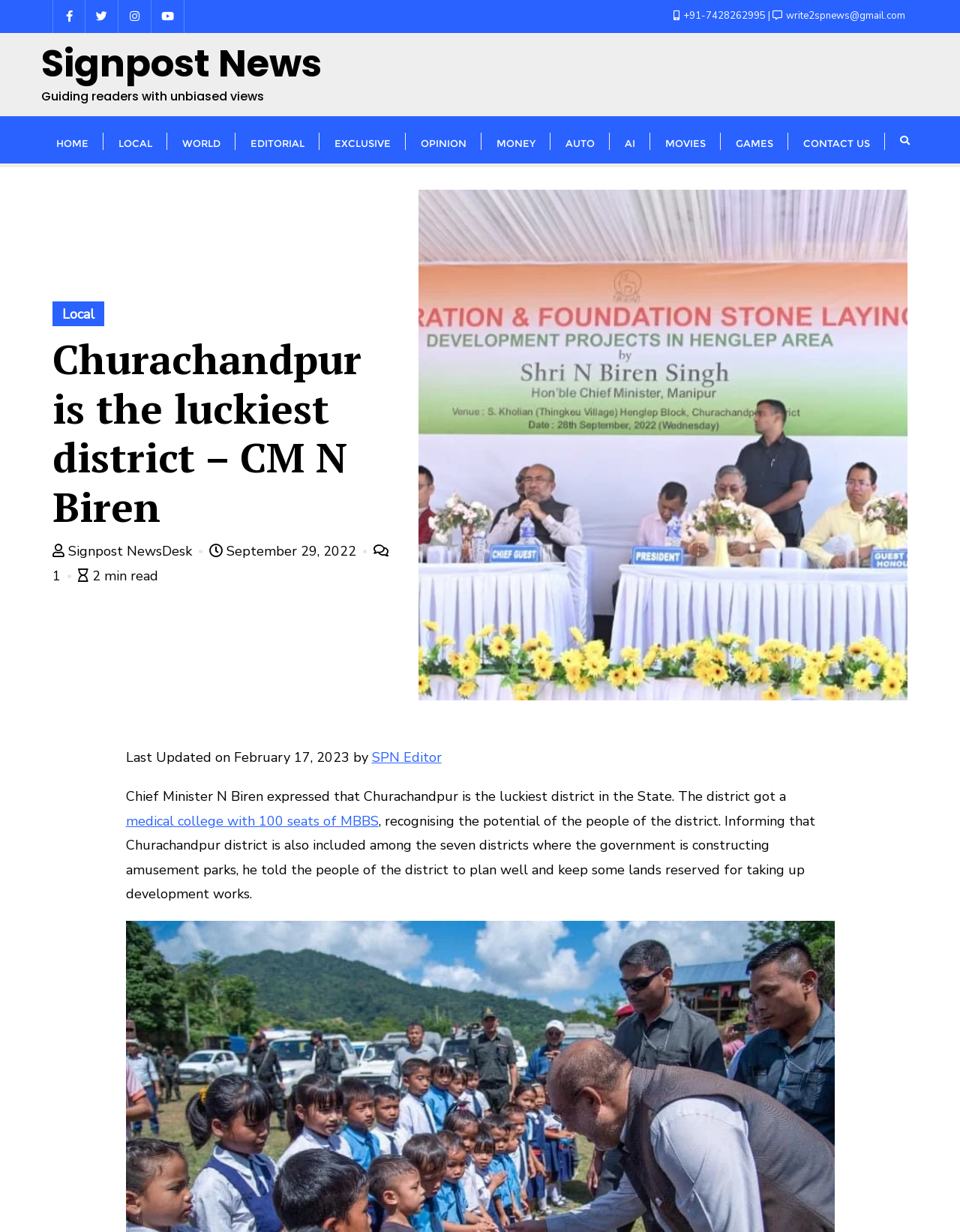How many minutes does it take to read the article?
Please interpret the details in the image and answer the question thoroughly.

The reading time of the article can be found below the article title. It is displayed as a link element with the value '2 min read'.